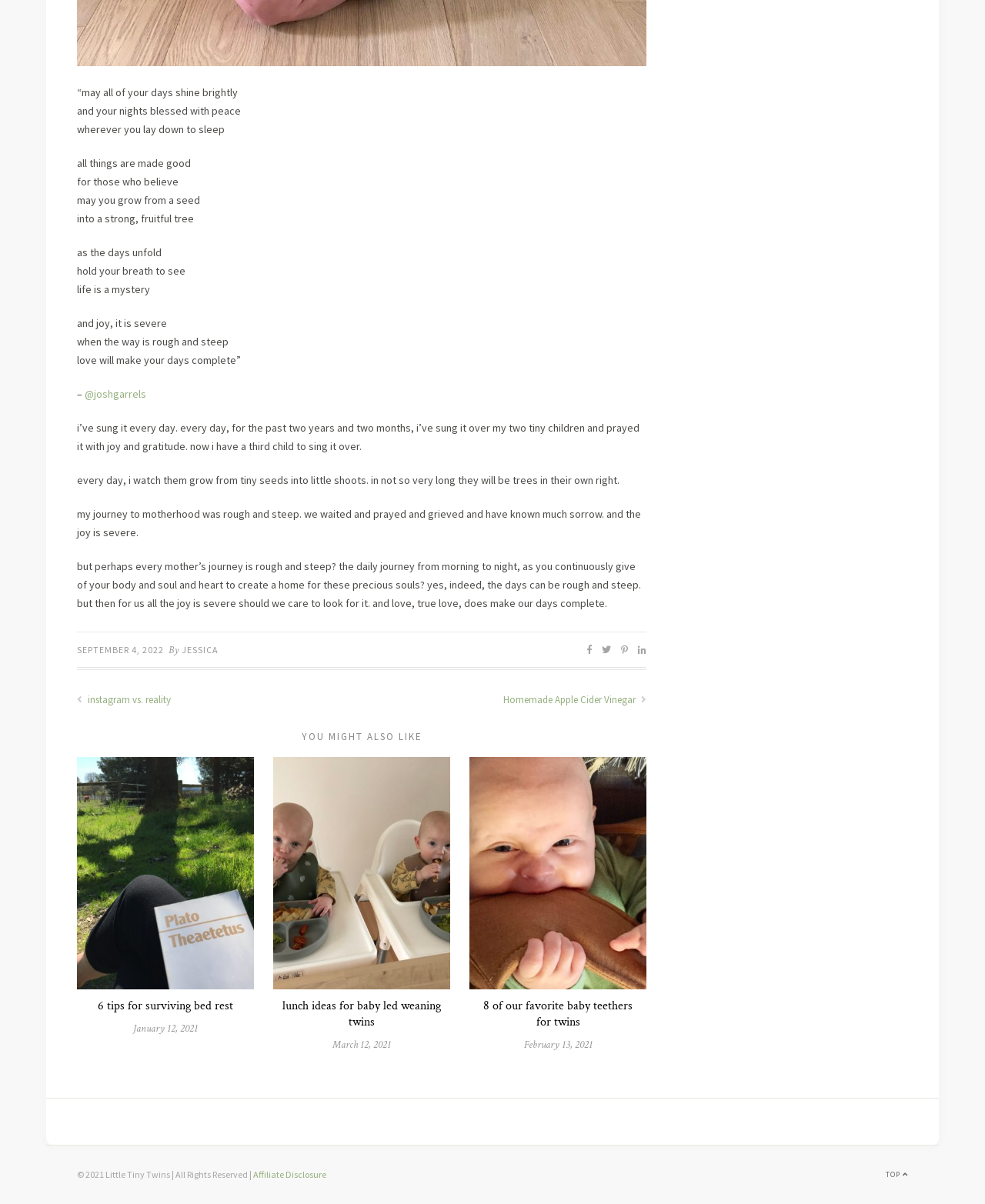What is the date of the post?
Utilize the information in the image to give a detailed answer to the question.

The date of the post is mentioned at the bottom of the page, where it says 'SEPTEMBER 4, 2022'. This indicates when the post was published.